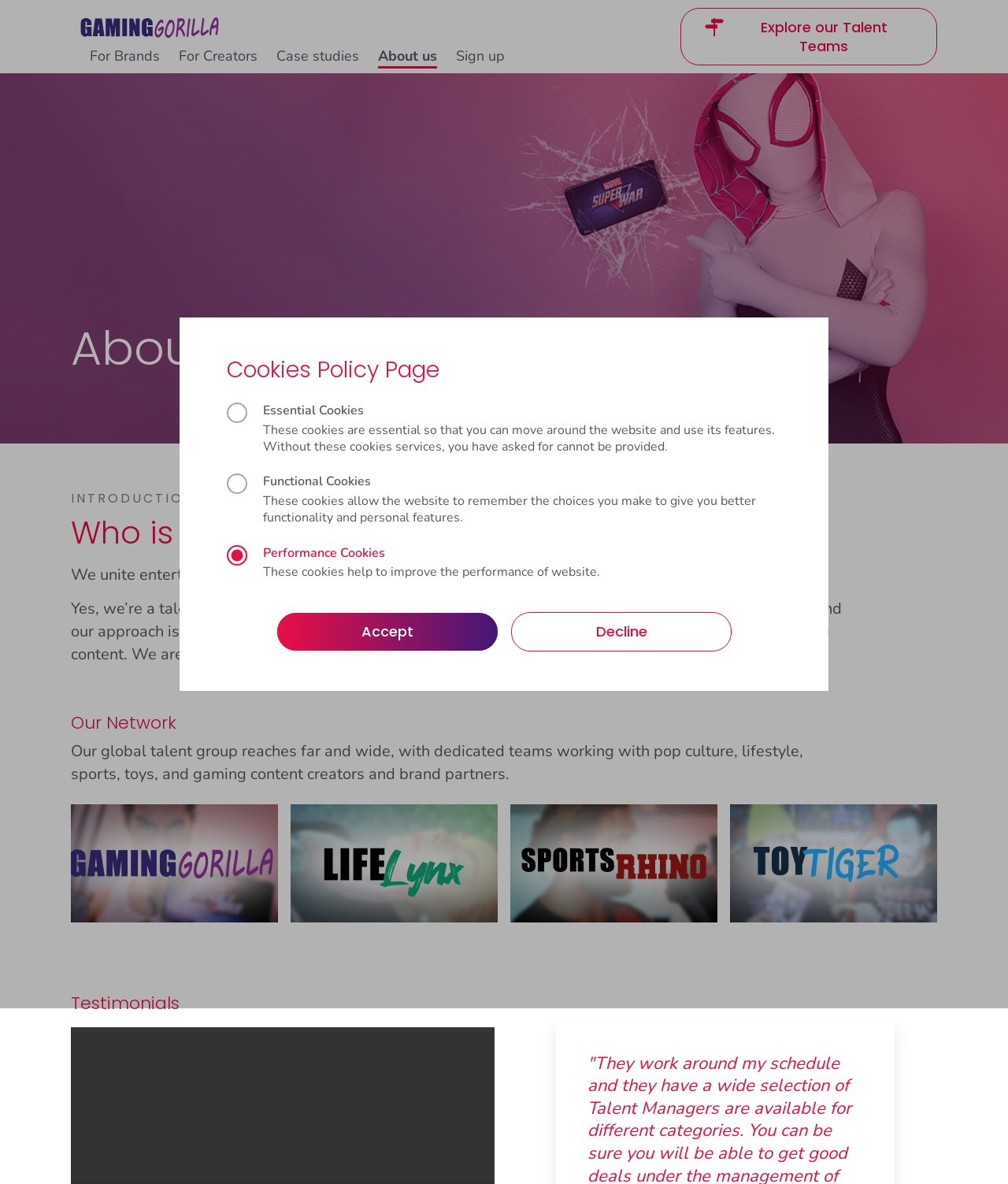Provide a single word or phrase answer to the question: 
What is the focus of Gaming Gorilla Talent's approach?

Brand vision and marketing